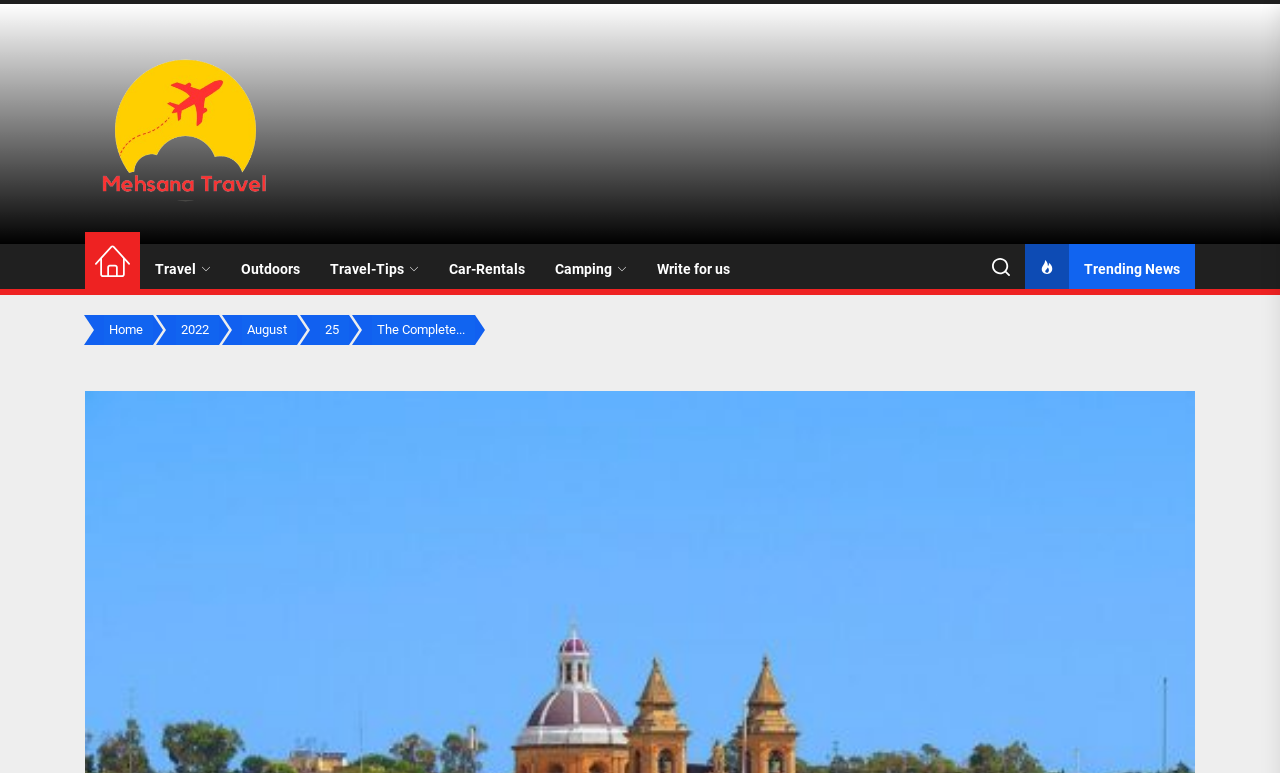How many links are in the breadcrumbs navigation?
Examine the webpage screenshot and provide an in-depth answer to the question.

I counted the links in the breadcrumbs navigation and found that there are 5 links: 'Home', '2022', 'August', '25', and 'The Complete...'.